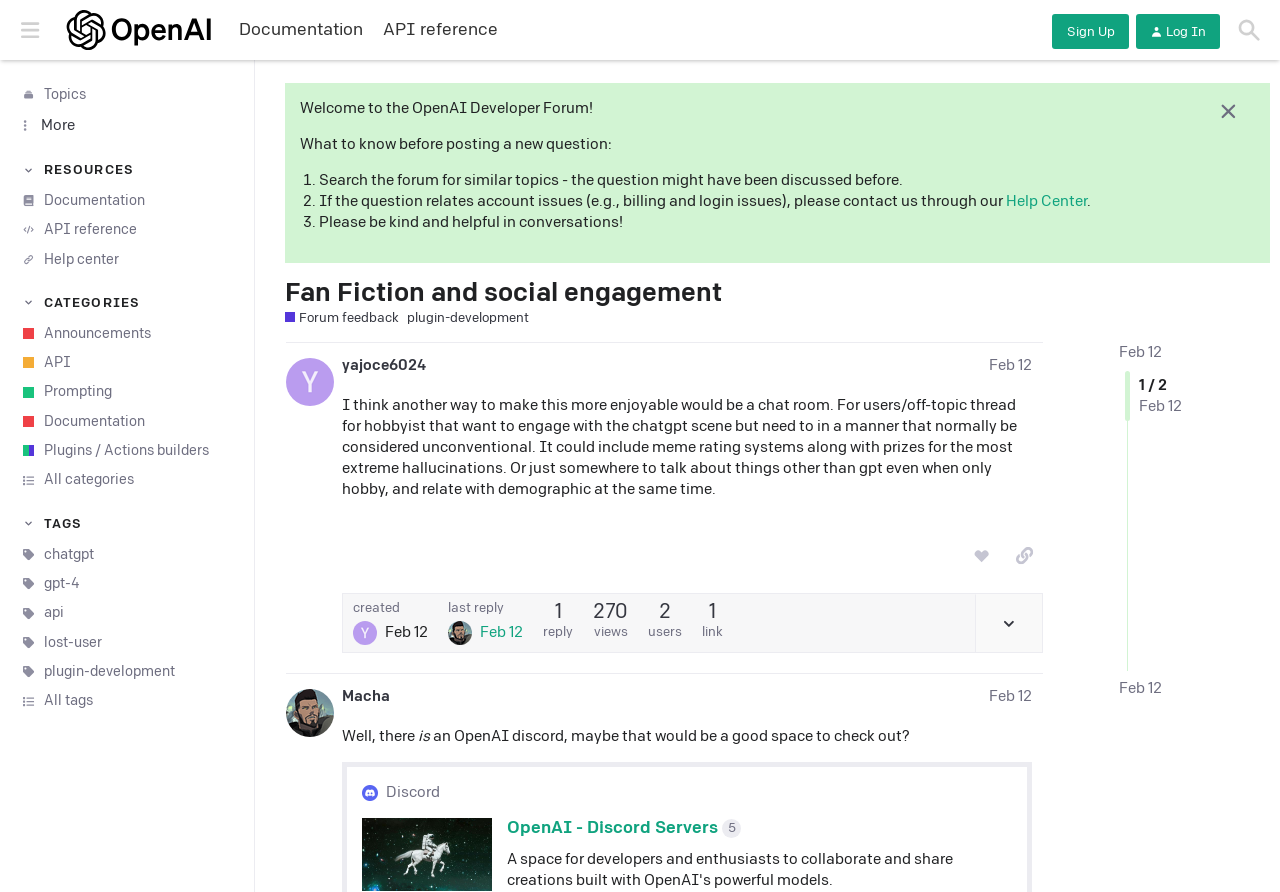Indicate the bounding box coordinates of the element that needs to be clicked to satisfy the following instruction: "View the 'Forum feedback' thread". The coordinates should be four float numbers between 0 and 1, i.e., [left, top, right, bottom].

[0.223, 0.347, 0.312, 0.367]